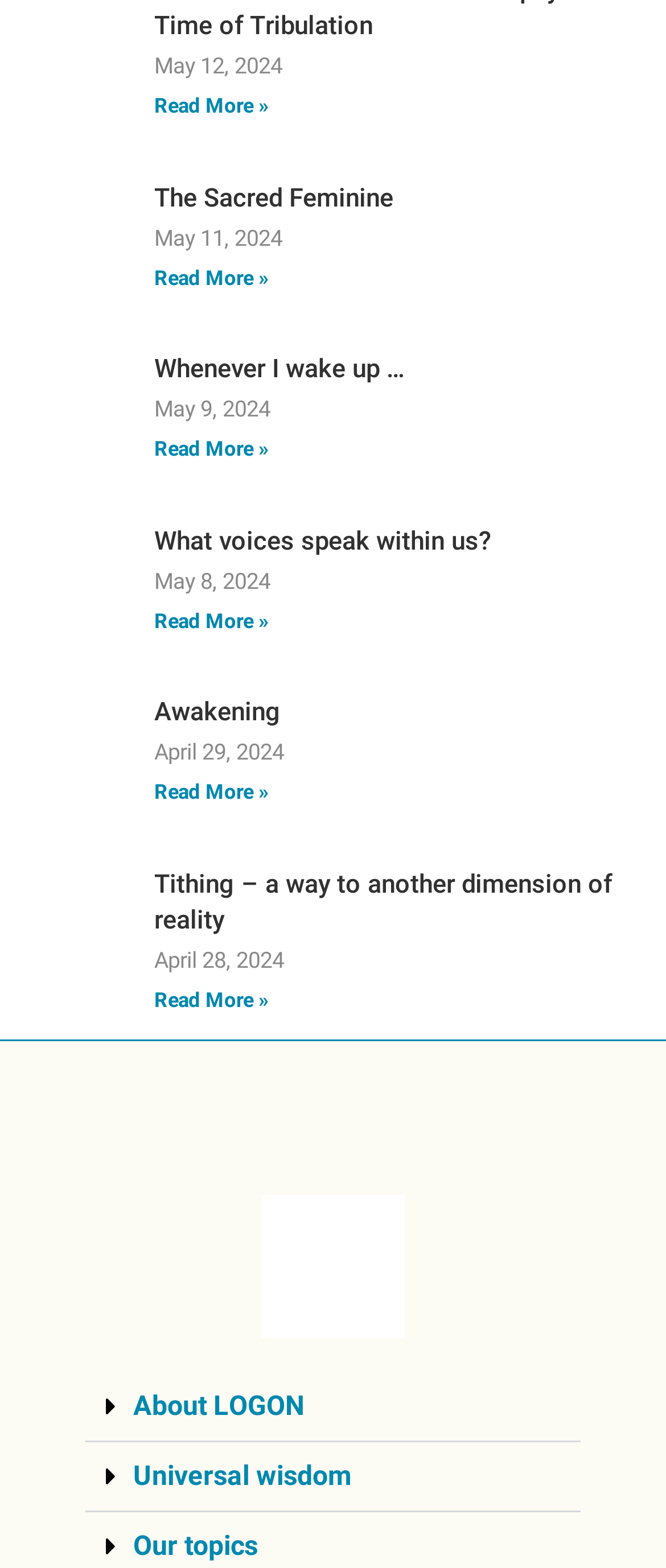Provide the bounding box coordinates for the area that should be clicked to complete the instruction: "Click the About LOGON button".

[0.128, 0.876, 0.872, 0.92]